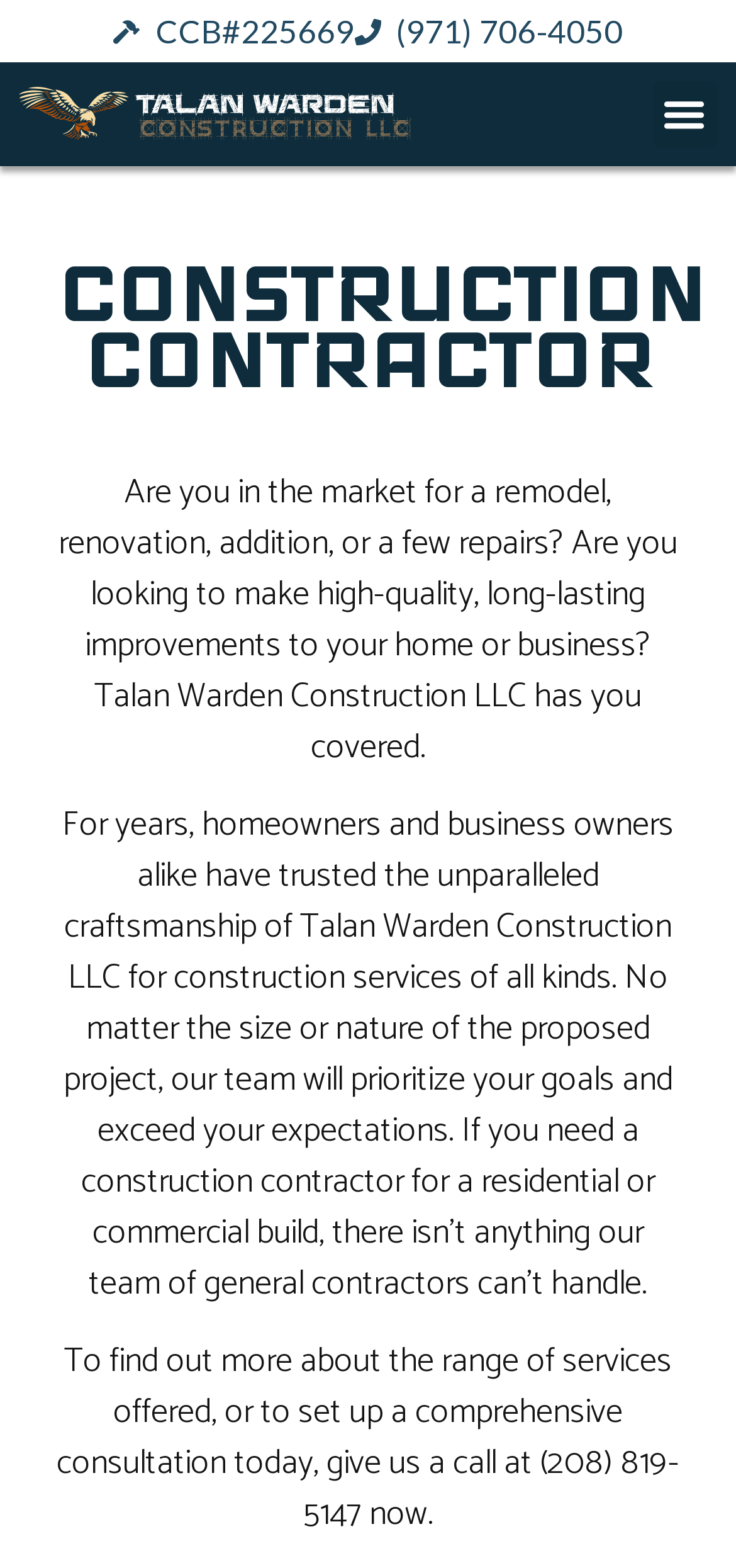Describe all visible elements and their arrangement on the webpage.

The webpage is about Talan Warden Construction LLC, a construction contractor. At the top, there is a logo of the company, accompanied by the company name "Talan Warden Construction LLC" in text form. Below the logo, there is a phone number "(971) 706-4050" and a license number "CCB#225669" displayed. 

On the top right corner, there is a "Menu Toggle" button. Below the logo and phone number, there is a large heading "CONSTRUCTION CONTRACTOR" that spans almost the entire width of the page. 

Under the heading, there are three paragraphs of text. The first paragraph describes the services offered by the company, including remodel, renovation, addition, and repairs. The second paragraph explains the company's commitment to quality and customer satisfaction. The third paragraph invites visitors to call the company at (208) 819-5147 to learn more about their services or to set up a consultation.